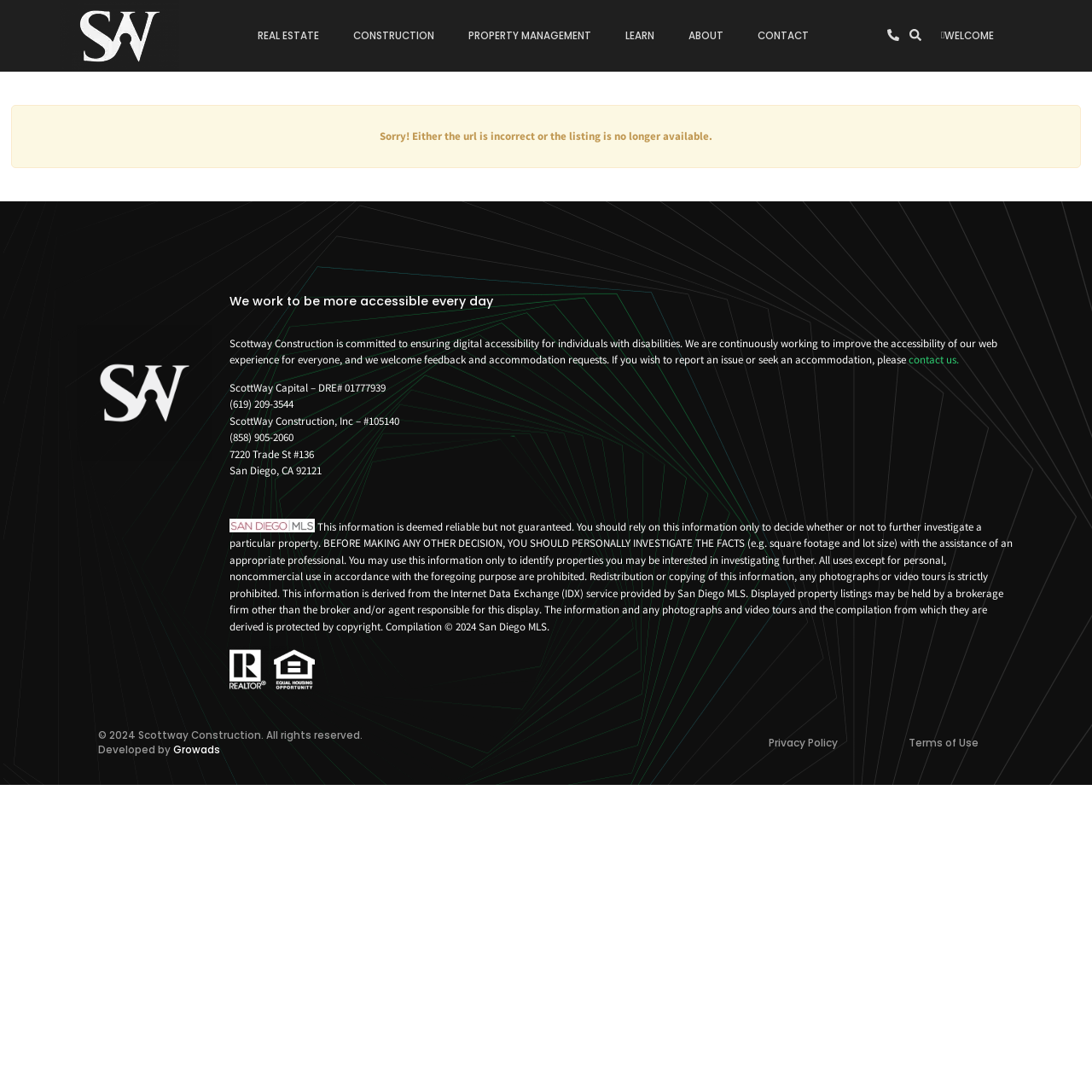What is the phone number of ScottWay Construction, Inc?
Using the image as a reference, deliver a detailed and thorough answer to the question.

The phone number of ScottWay Construction, Inc can be found in the contact information section of the webpage, which is located at the bottom of the page.